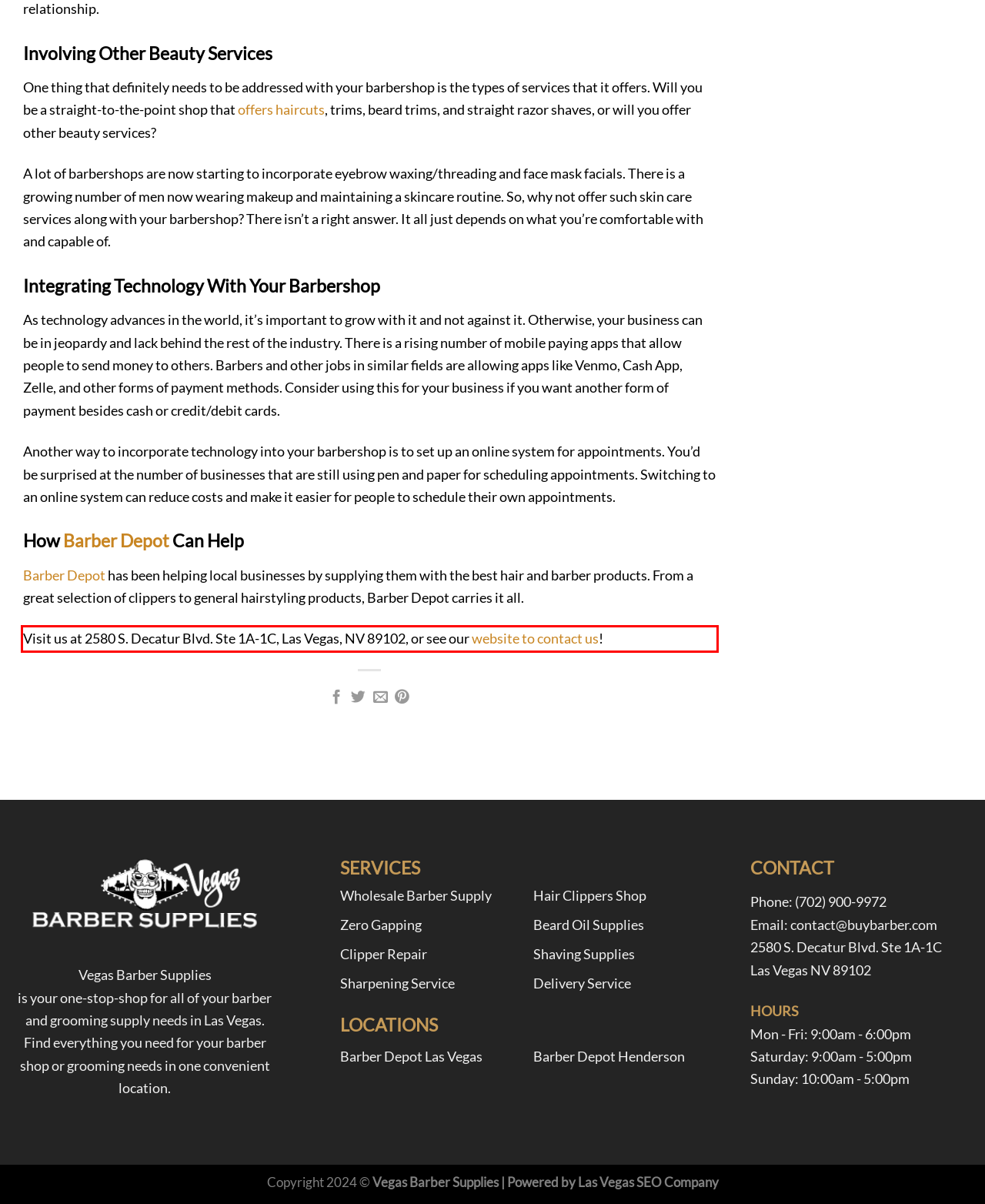Perform OCR on the text inside the red-bordered box in the provided screenshot and output the content.

Visit us at 2580 S. Decatur Blvd. Ste 1A-1C, Las Vegas, NV 89102, or see our website to contact us!